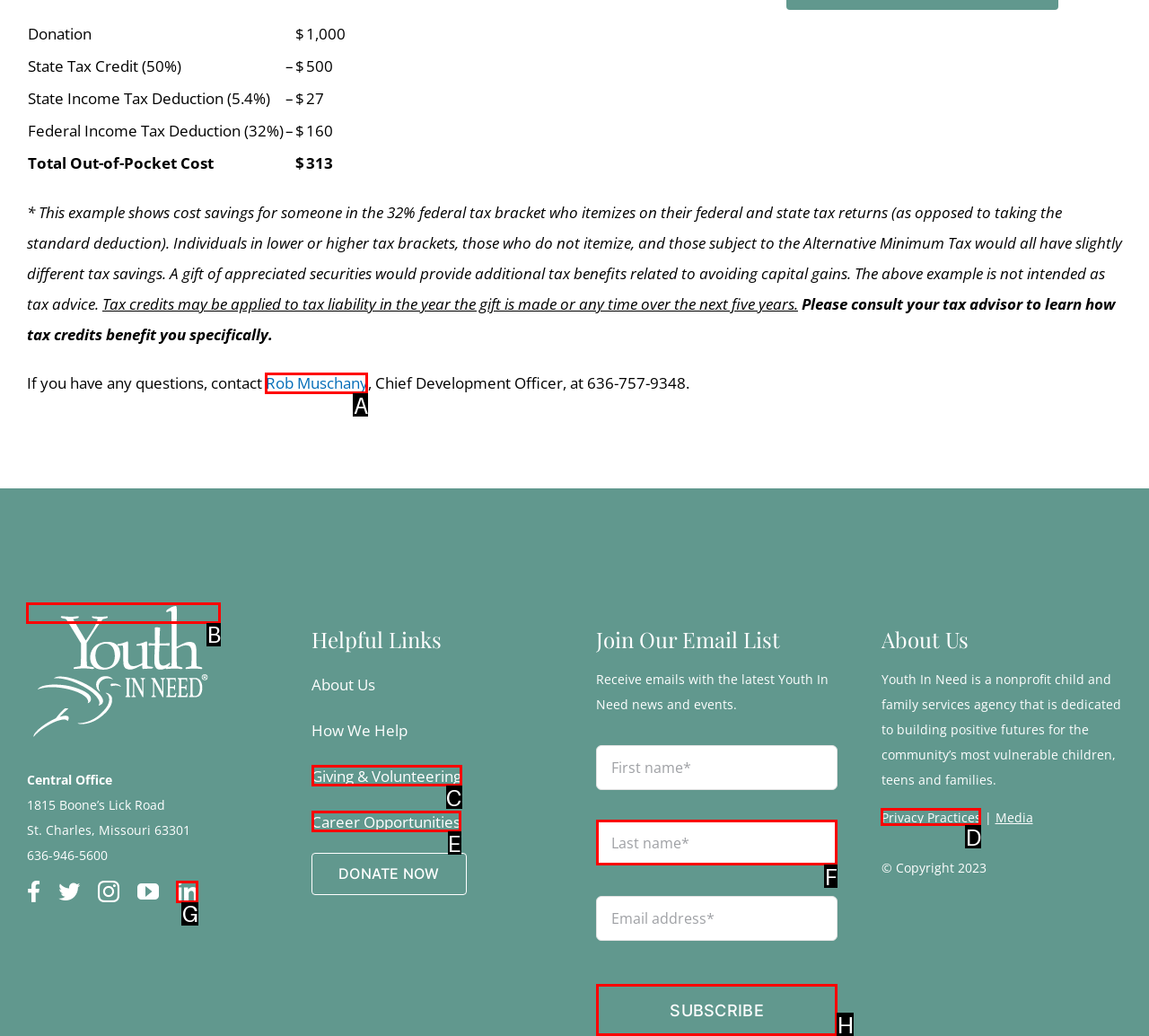Select the letter of the UI element you need to click on to fulfill this task: Contact Rob Muschany. Write down the letter only.

A